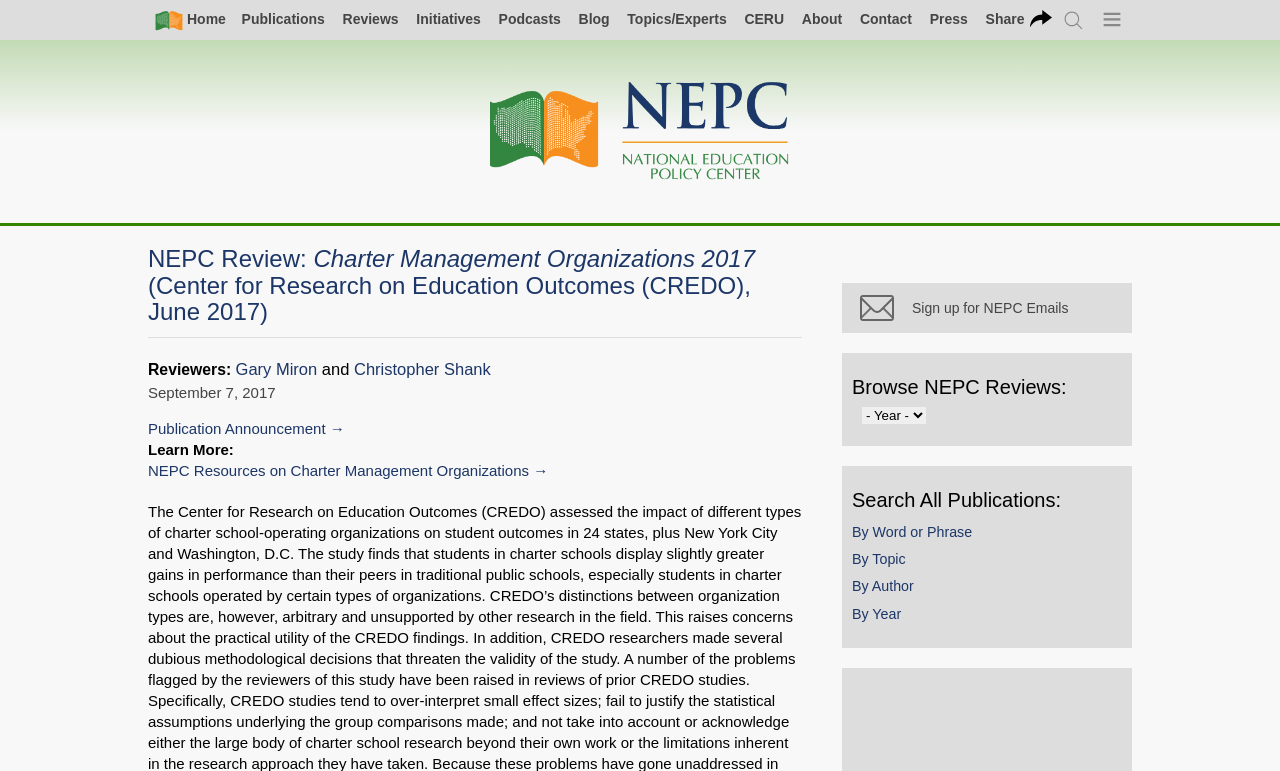Please determine the bounding box coordinates of the area that needs to be clicked to complete this task: 'Share on LinkedIn'. The coordinates must be four float numbers between 0 and 1, formatted as [left, top, right, bottom].

[0.383, 0.704, 0.617, 0.771]